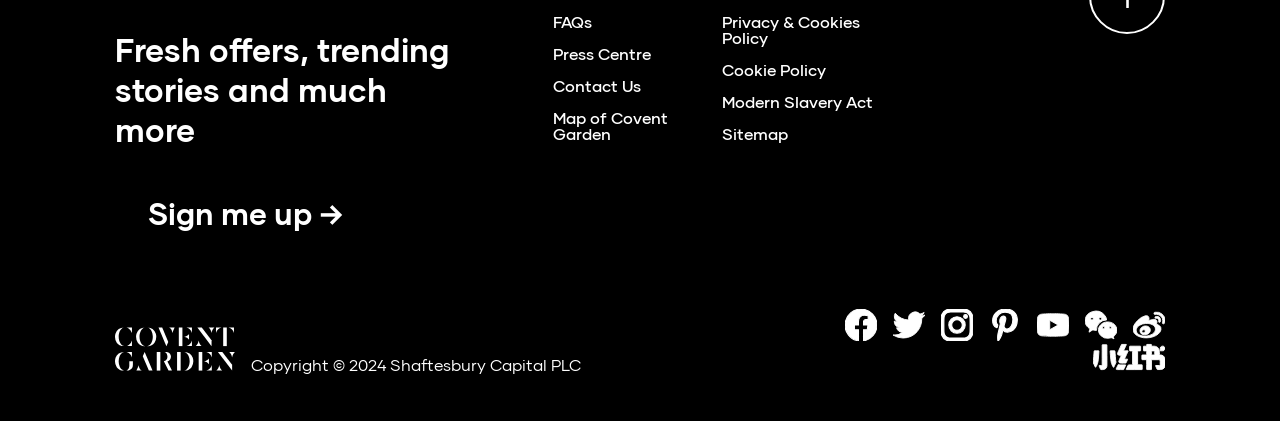Determine the bounding box coordinates for the element that should be clicked to follow this instruction: "View the map of Covent Garden". The coordinates should be given as four float numbers between 0 and 1, in the format [left, top, right, bottom].

[0.432, 0.256, 0.521, 0.339]